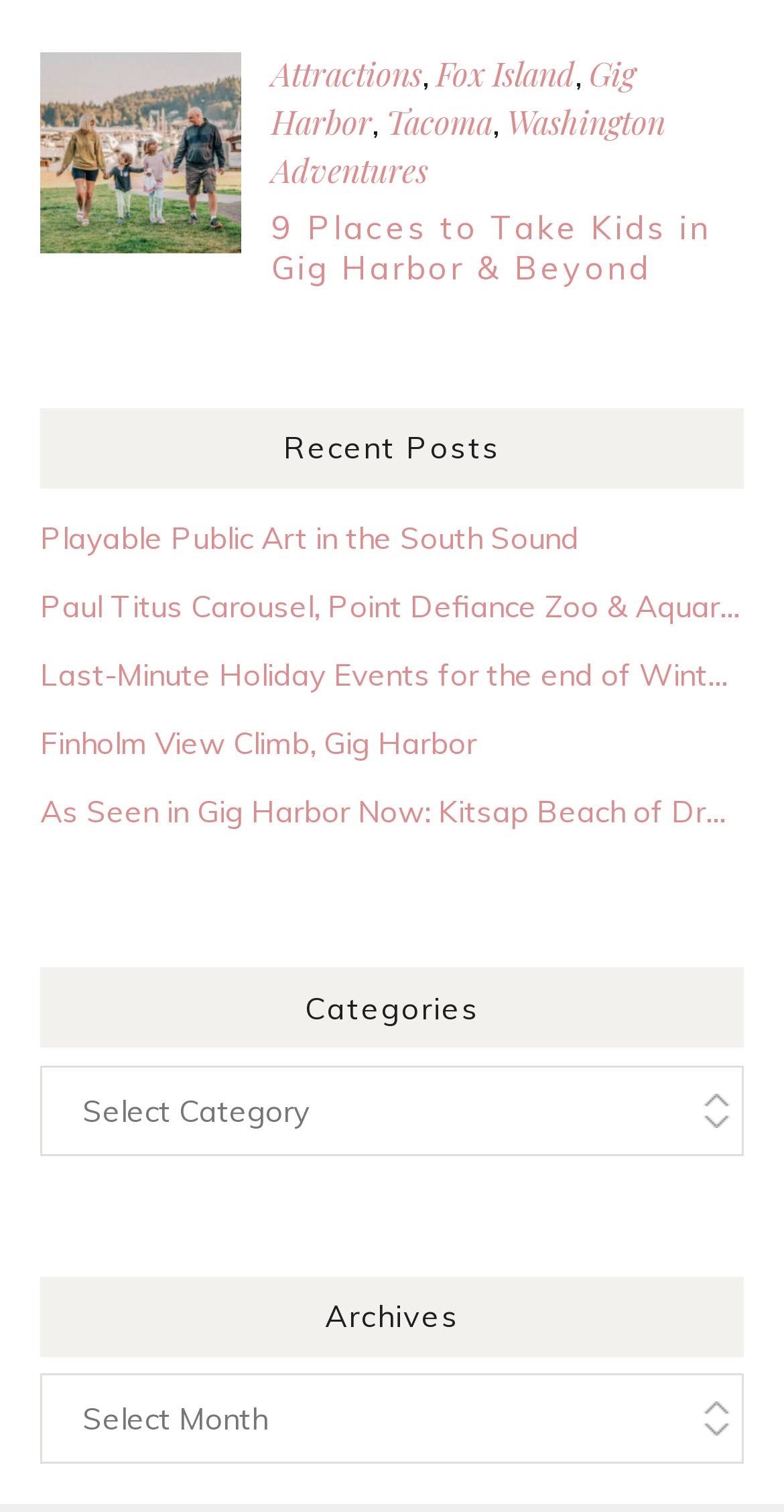Determine the bounding box coordinates of the region to click in order to accomplish the following instruction: "Browse Archives". Provide the coordinates as four float numbers between 0 and 1, specifically [left, top, right, bottom].

[0.051, 0.909, 0.949, 0.969]